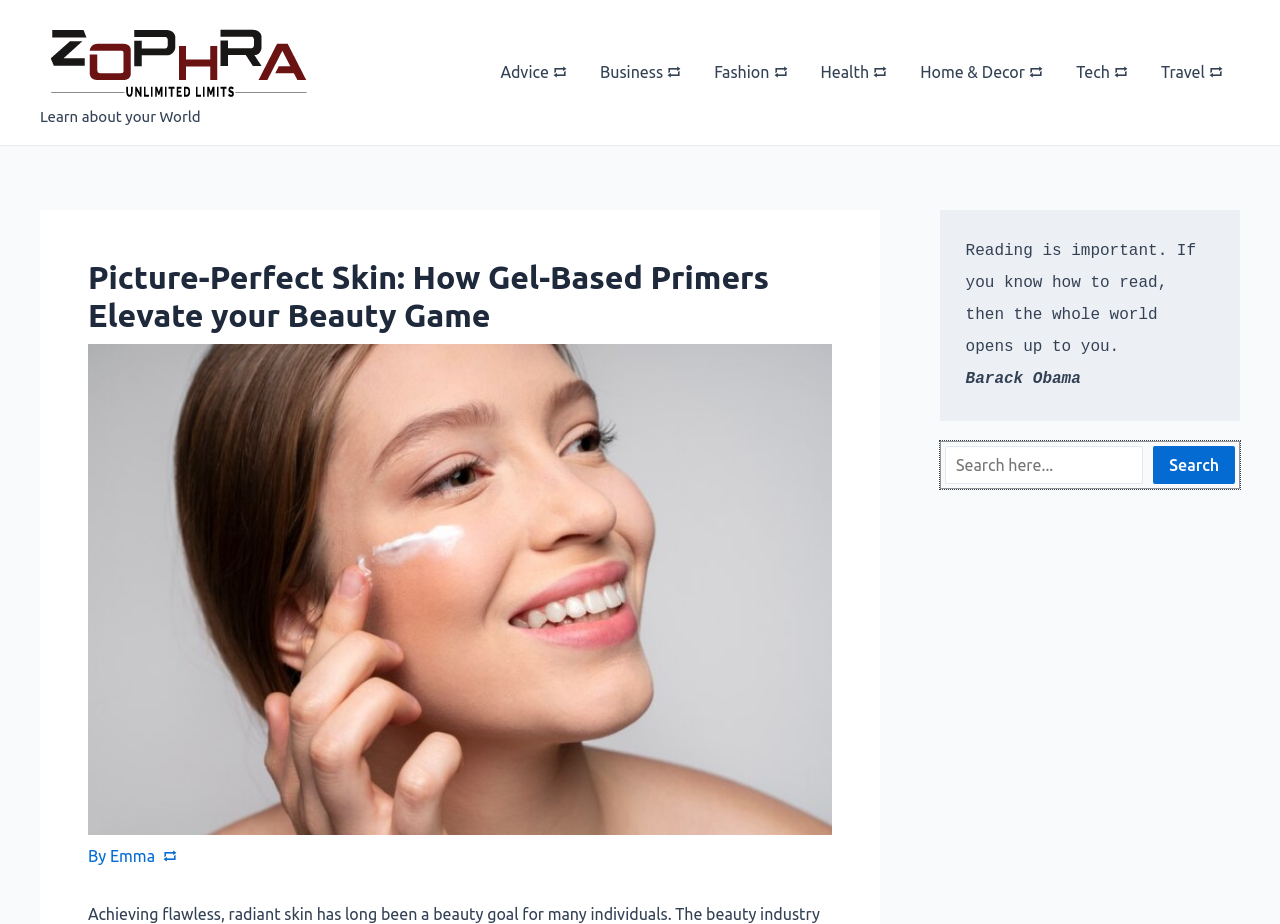Find the bounding box coordinates of the element to click in order to complete the given instruction: "Read the article by Emma."

[0.086, 0.917, 0.139, 0.936]